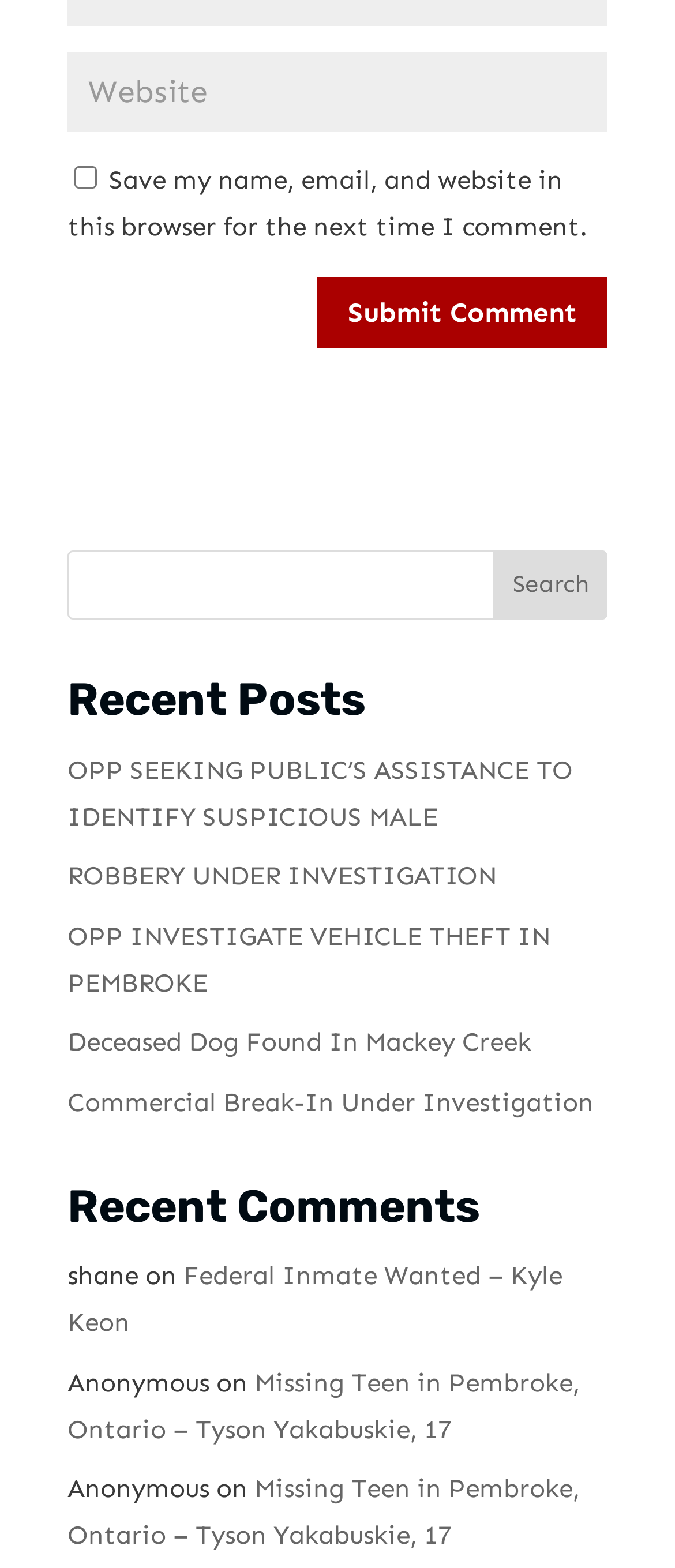What is the purpose of the checkbox?
Please interpret the details in the image and answer the question thoroughly.

The checkbox is located below the textbox and has a label 'Save my name, email, and website in this browser for the next time I comment.' This suggests that the purpose of the checkbox is to save the user's comment information for future use.